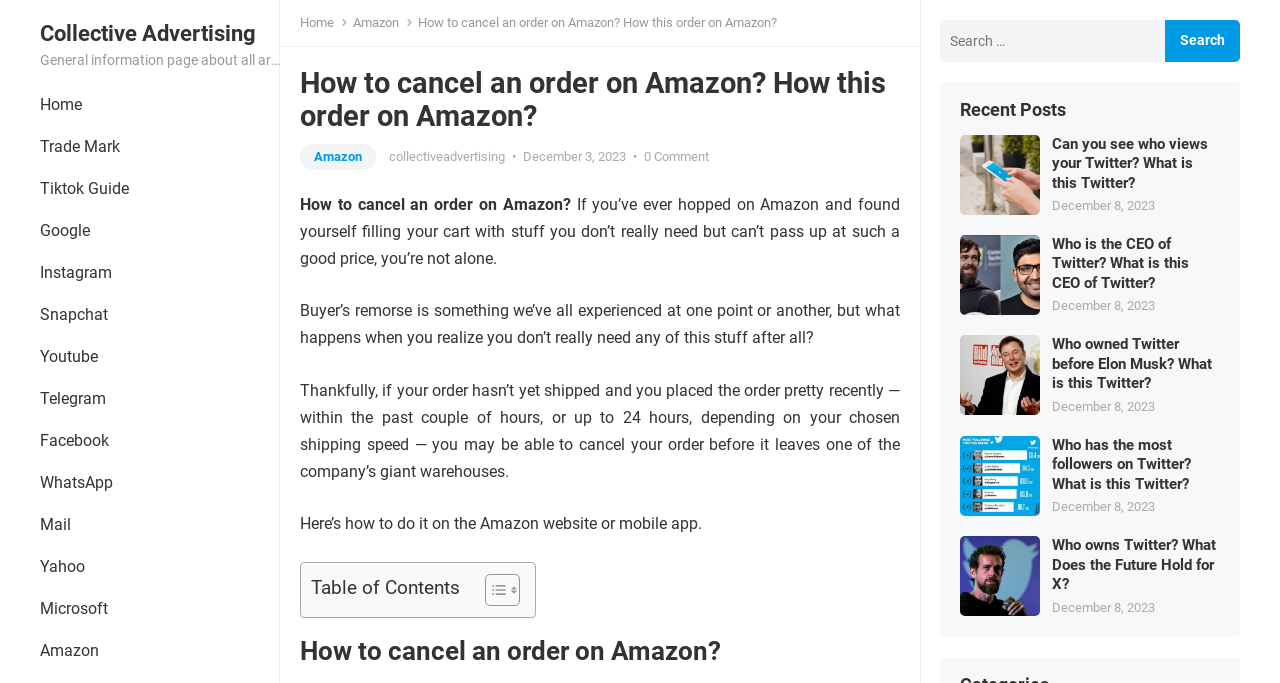Please identify the bounding box coordinates of the element's region that should be clicked to execute the following instruction: "Read the recent post about Twitter". The bounding box coordinates must be four float numbers between 0 and 1, i.e., [left, top, right, bottom].

[0.75, 0.197, 0.812, 0.314]